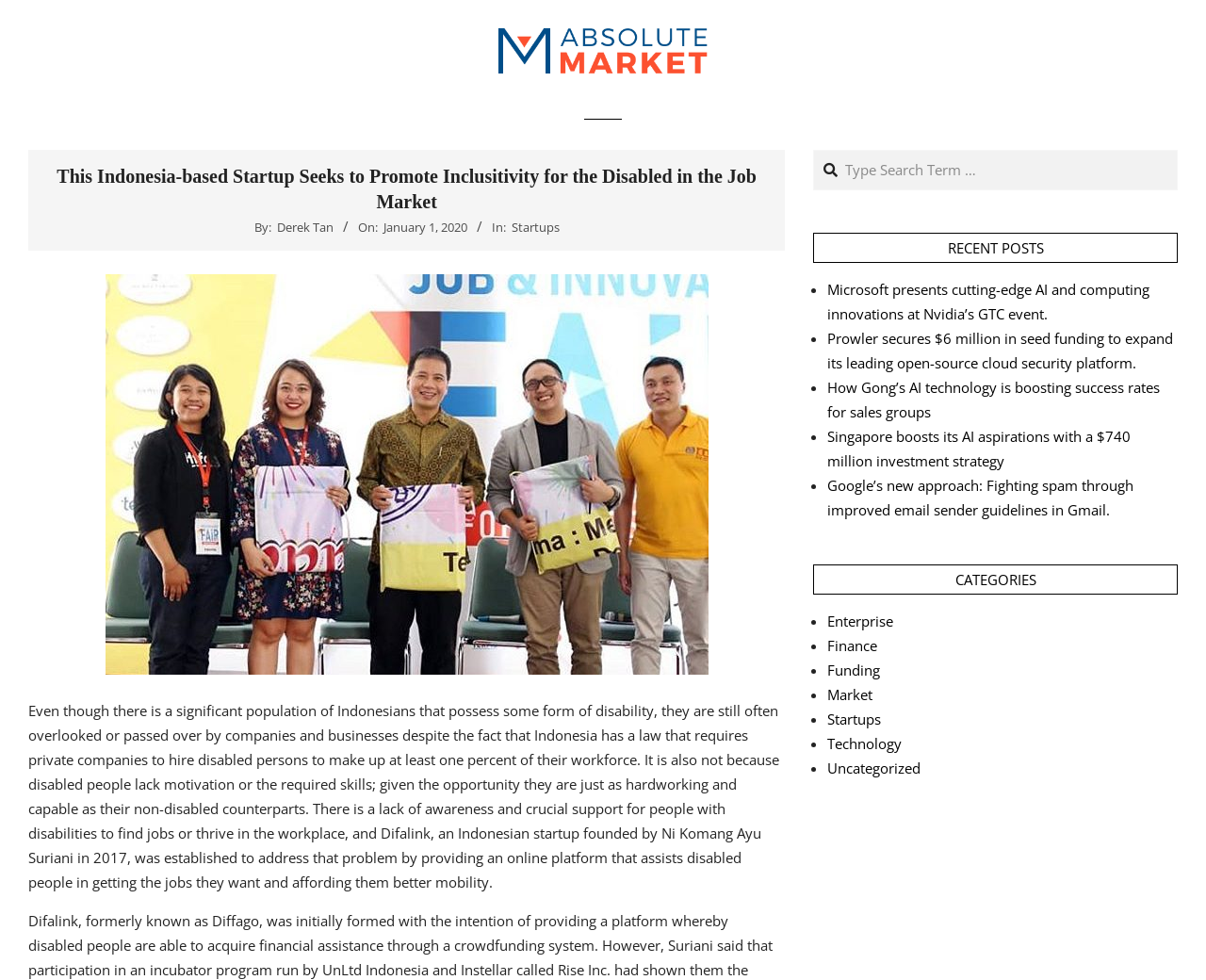Extract the bounding box of the UI element described as: "alt="AbsoluteMarket"".

[0.413, 0.029, 0.587, 0.075]